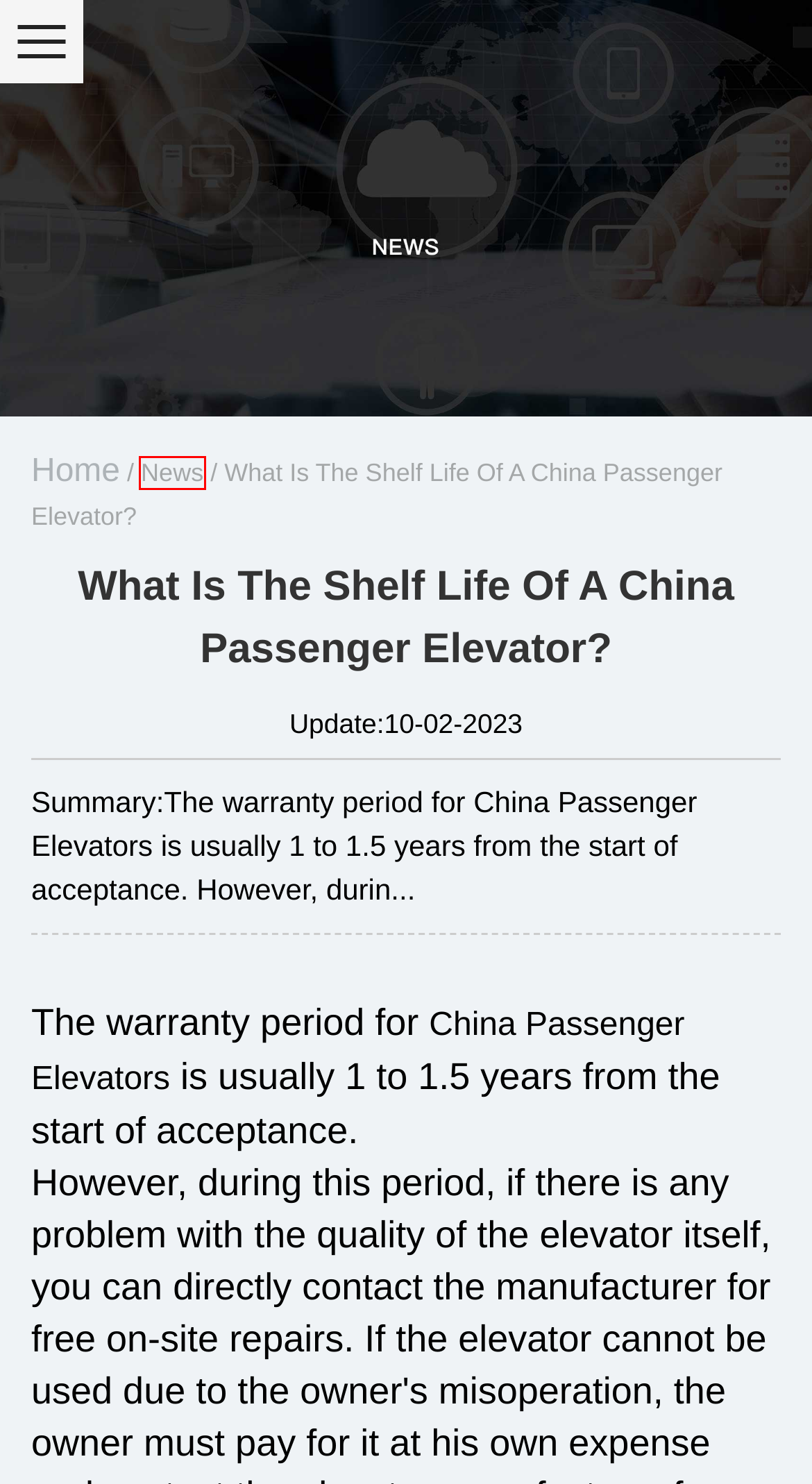Consider the screenshot of a webpage with a red bounding box around an element. Select the webpage description that best corresponds to the new page after clicking the element inside the red bounding box. Here are the candidates:
A. China Homelift,Home Elevator,Lift,Factory,Manufacturers,Exporter
B. Company Profile-HUZHOU FUJI ELEVATOR CO.,LTD.
C. China Observation Elevators,Lift Factory,Exporter,Manufacturers
D. China Elevators Accessories Manufacturers,Suppliers,Wholesaler
E. News-HUZHOU FUJI ELEVATOR CO.,LTD.
F. Hospital,Freight Lifts,Elevators Suppliers - Fujihsed Factory
G. Products-HUZHOU FUJI ELEVATOR CO.,LTD.
H. Best Price Escalator - Fujihsed Escalator Supplier & Wholesaler

E